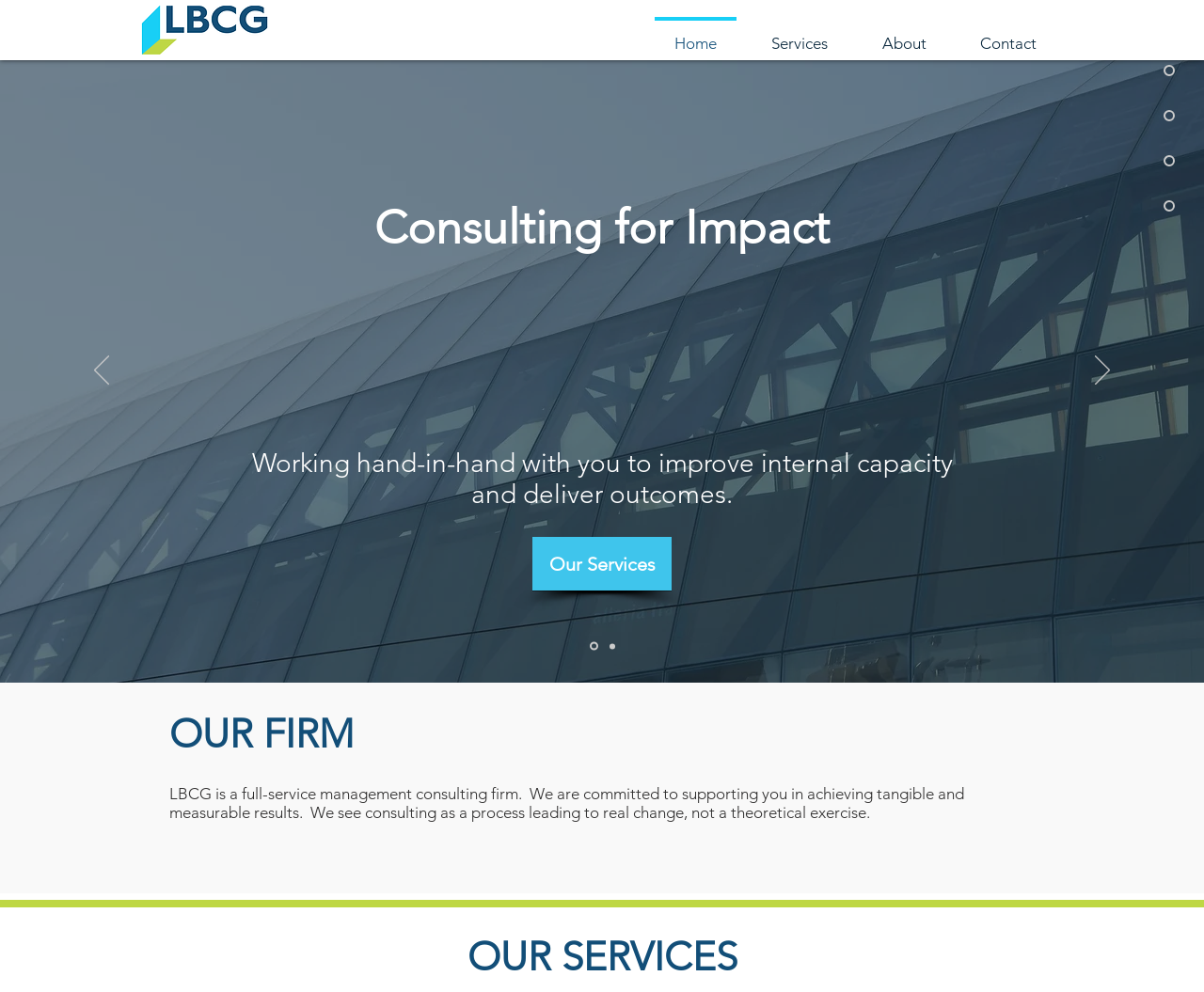Determine the bounding box coordinates for the UI element described. Format the coordinates as (top-left x, top-left y, bottom-right x, bottom-right y) and ensure all values are between 0 and 1. Element description: Our Services

[0.442, 0.541, 0.558, 0.595]